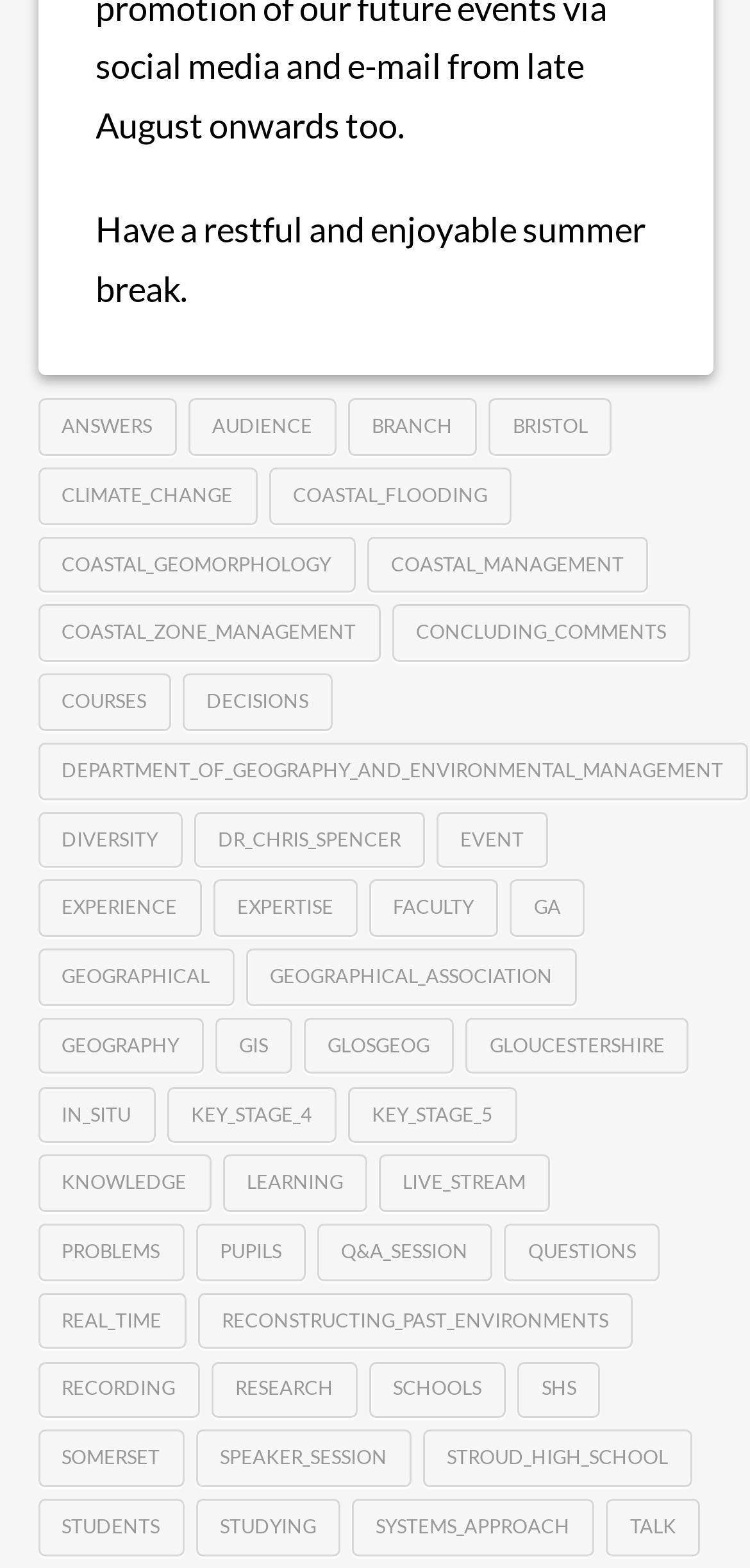Please locate the bounding box coordinates for the element that should be clicked to achieve the following instruction: "Learn about 'RECONSTRUCTING_PAST_ENVIRONMENTS'". Ensure the coordinates are given as four float numbers between 0 and 1, i.e., [left, top, right, bottom].

[0.263, 0.824, 0.843, 0.861]